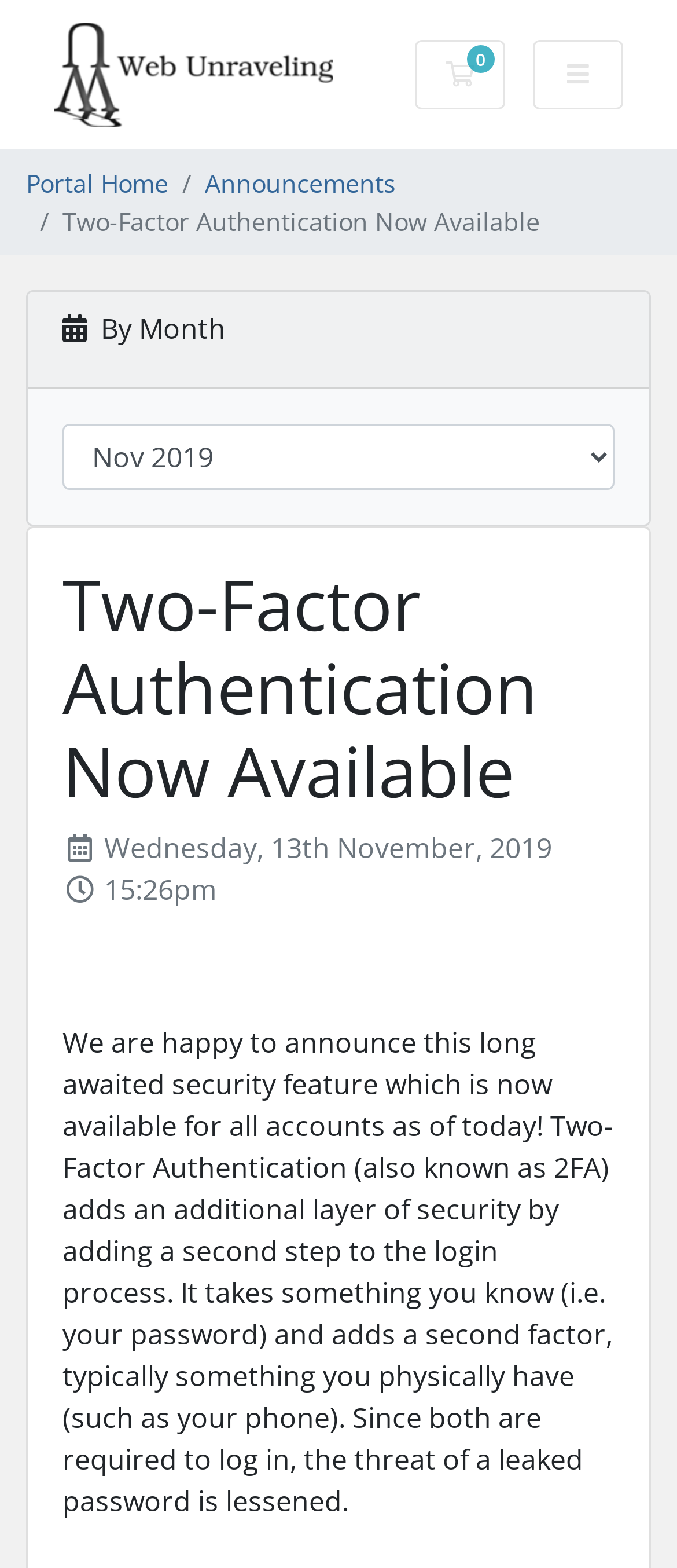Locate the primary headline on the webpage and provide its text.

Two-Factor Authentication Now Available